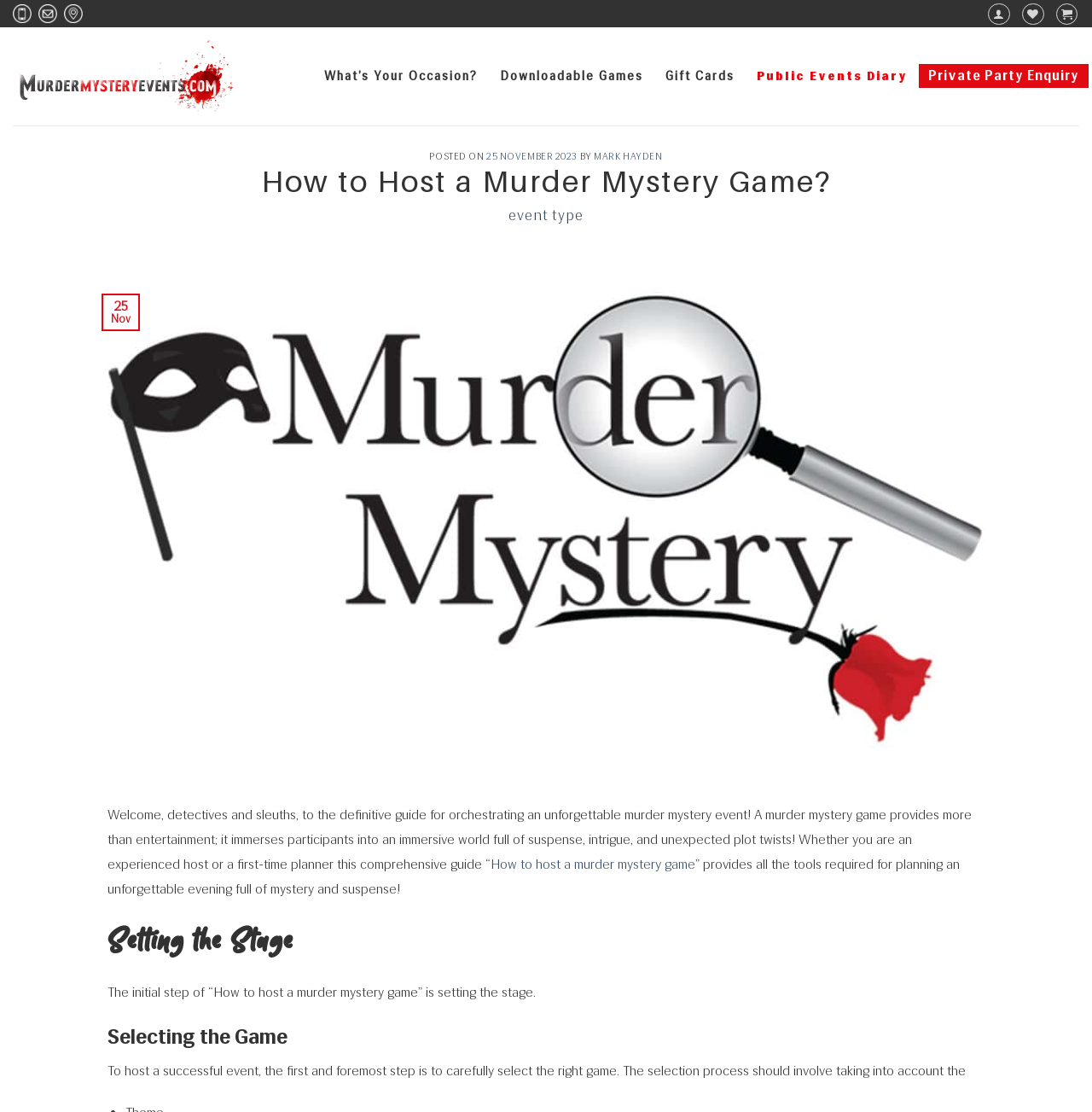What is the purpose of the 'Go to top' link?
Refer to the image and provide a detailed answer to the question.

The 'Go to top' link is likely used to navigate to the top of the webpage, allowing users to quickly return to the beginning of the page after scrolling down.